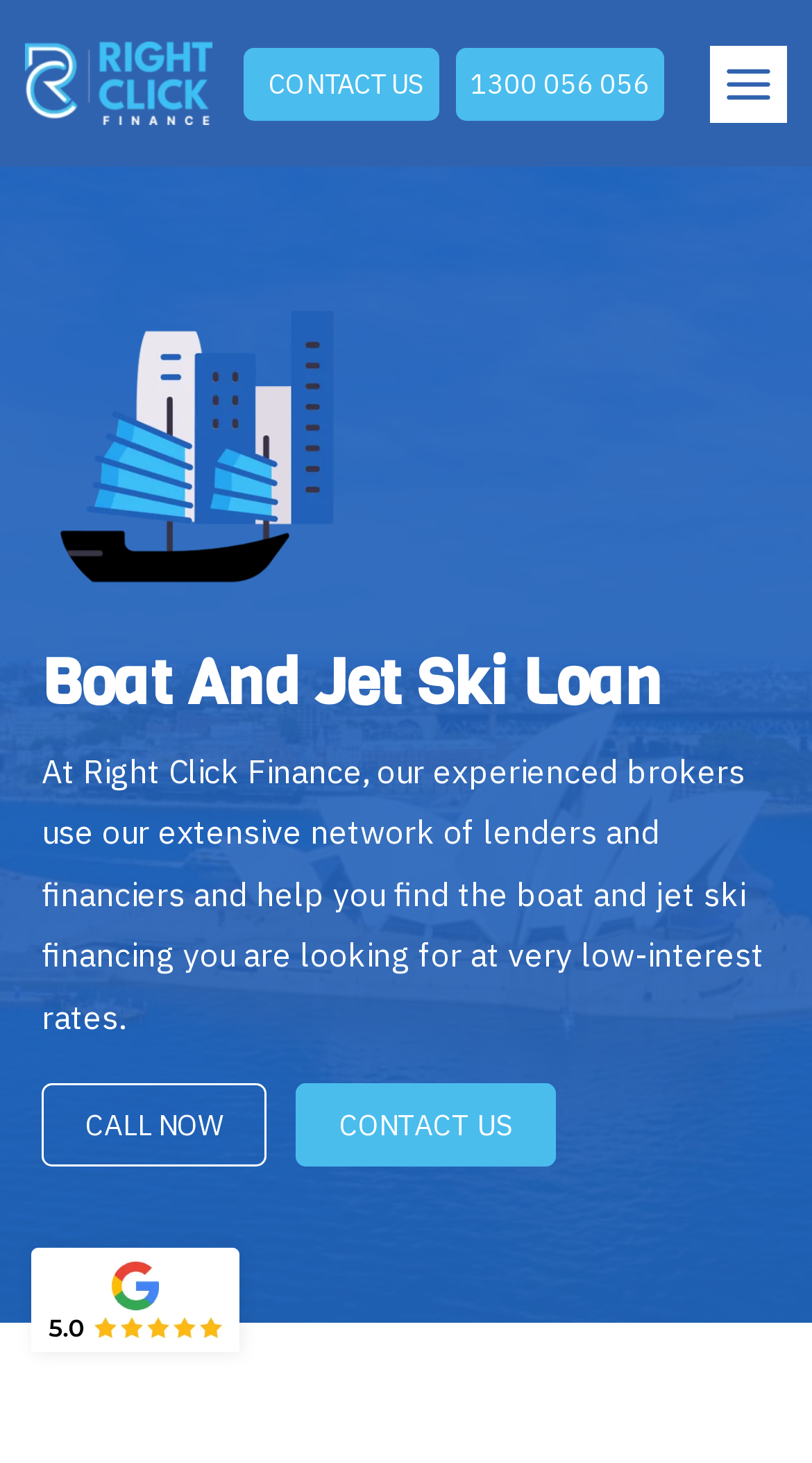Summarize the webpage with a detailed and informative caption.

The webpage is about boat and jet ski loans offered by RightClick Finance. At the top left, there is a logo of RightClick Finance, which is an image with a link to the company's website. Next to the logo, there is a complementary section with a link to "CONTACT US" and a phone number "1300 056 056". 

On the top right, there is a main menu button with an image of three horizontal lines, which is not expanded. Below the top section, there is a heading that reads "Boat And Jet Ski Loan". 

Under the heading, there is a paragraph of text that explains the service provided by RightClick Finance, stating that their experienced brokers can help find boat and jet ski financing at low-interest rates. 

To the left of the paragraph, there is a figure, likely an image related to boat and jet ski loans. Below the paragraph, there are two links, "CALL NOW" and "CONTACT US", which are positioned side by side. 

At the bottom left, there is a link to "google-reviews" with a corresponding image, likely a logo of Google Reviews.